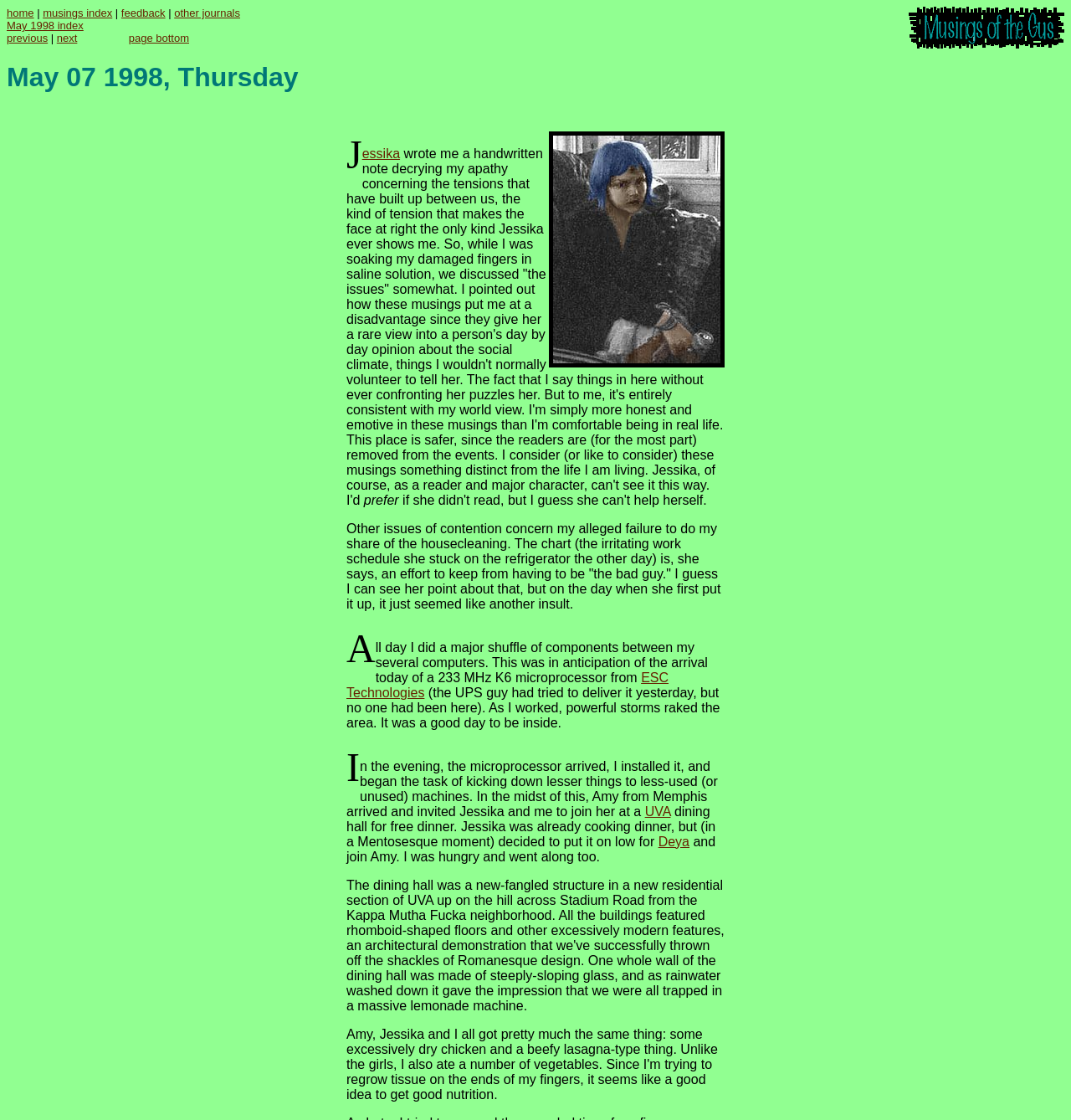Extract the primary header of the webpage and generate its text.

May 07 1998, Thursday